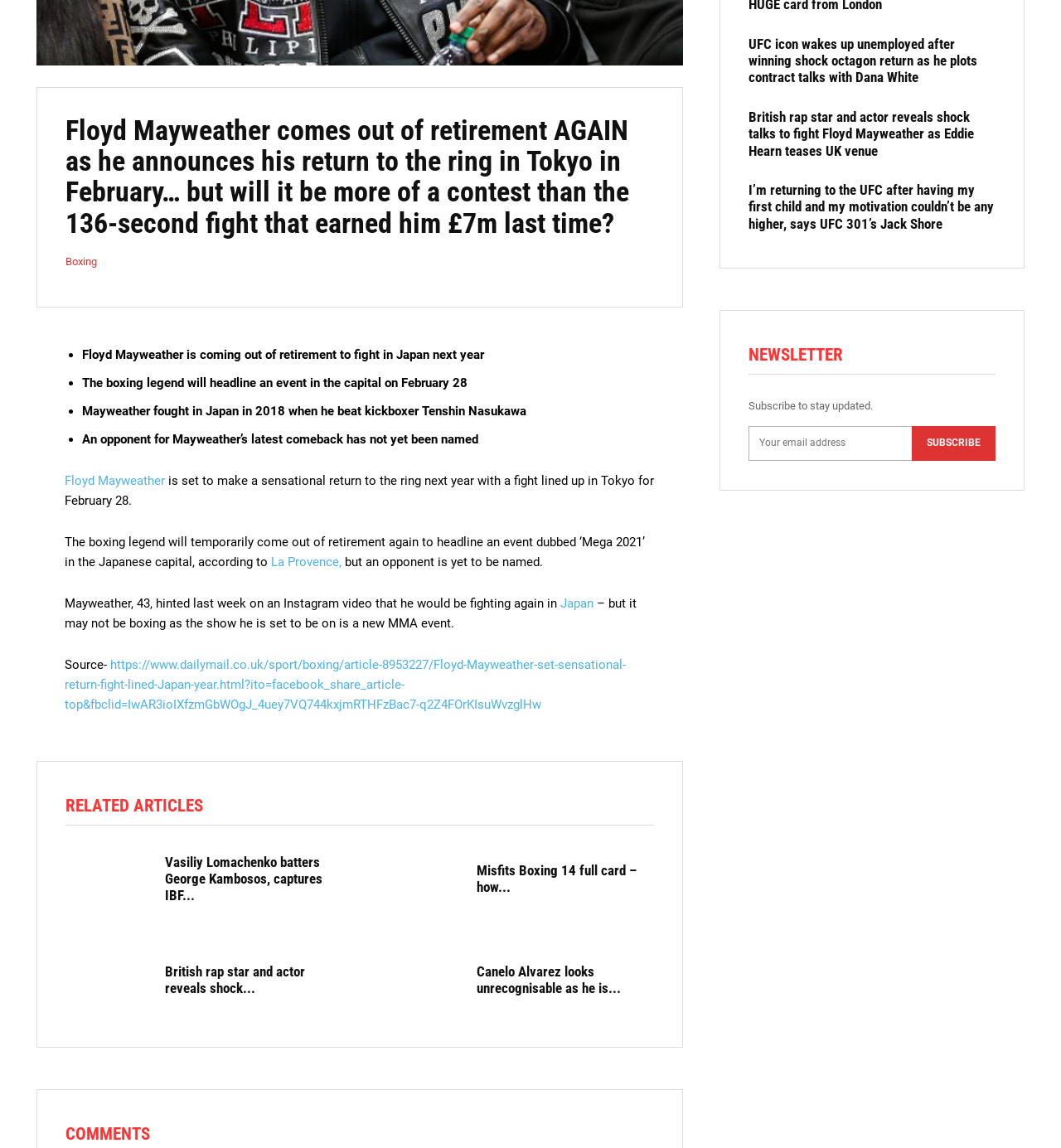Identify the bounding box coordinates for the UI element described by the following text: "La Provence,". Provide the coordinates as four float numbers between 0 and 1, in the format [left, top, right, bottom].

[0.255, 0.483, 0.322, 0.496]